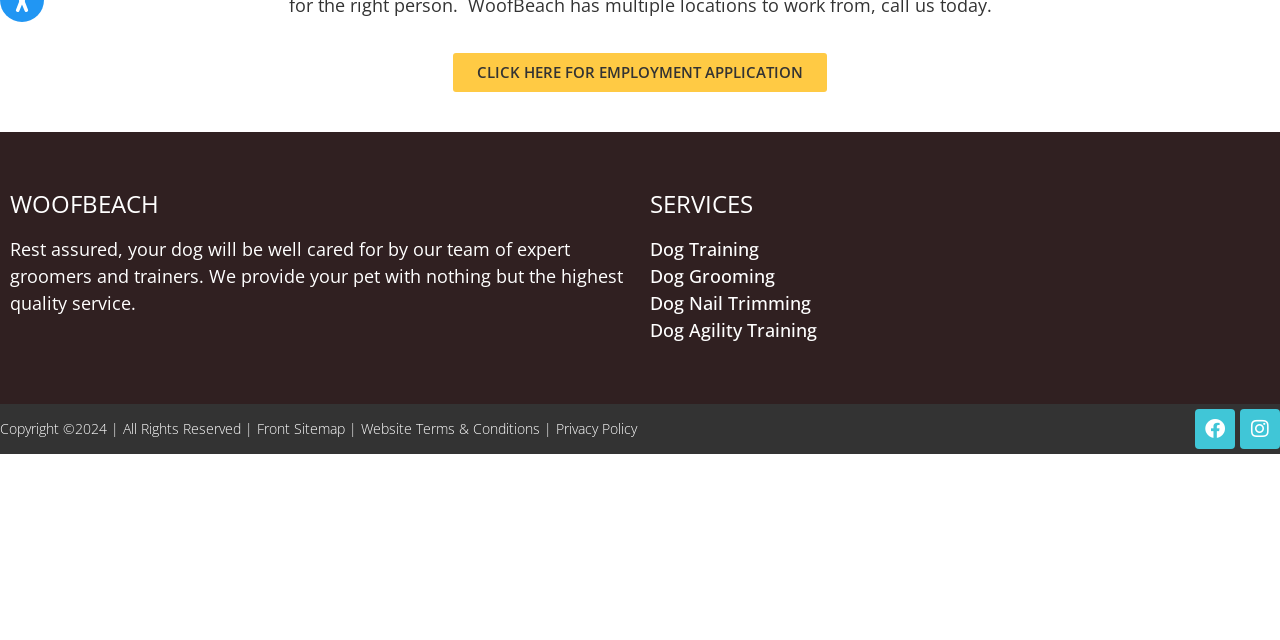Given the element description Instagram, predict the bounding box coordinates for the UI element in the webpage screenshot. The format should be (top-left x, top-left y, bottom-right x, bottom-right y), and the values should be between 0 and 1.

[0.968, 0.639, 1.0, 0.702]